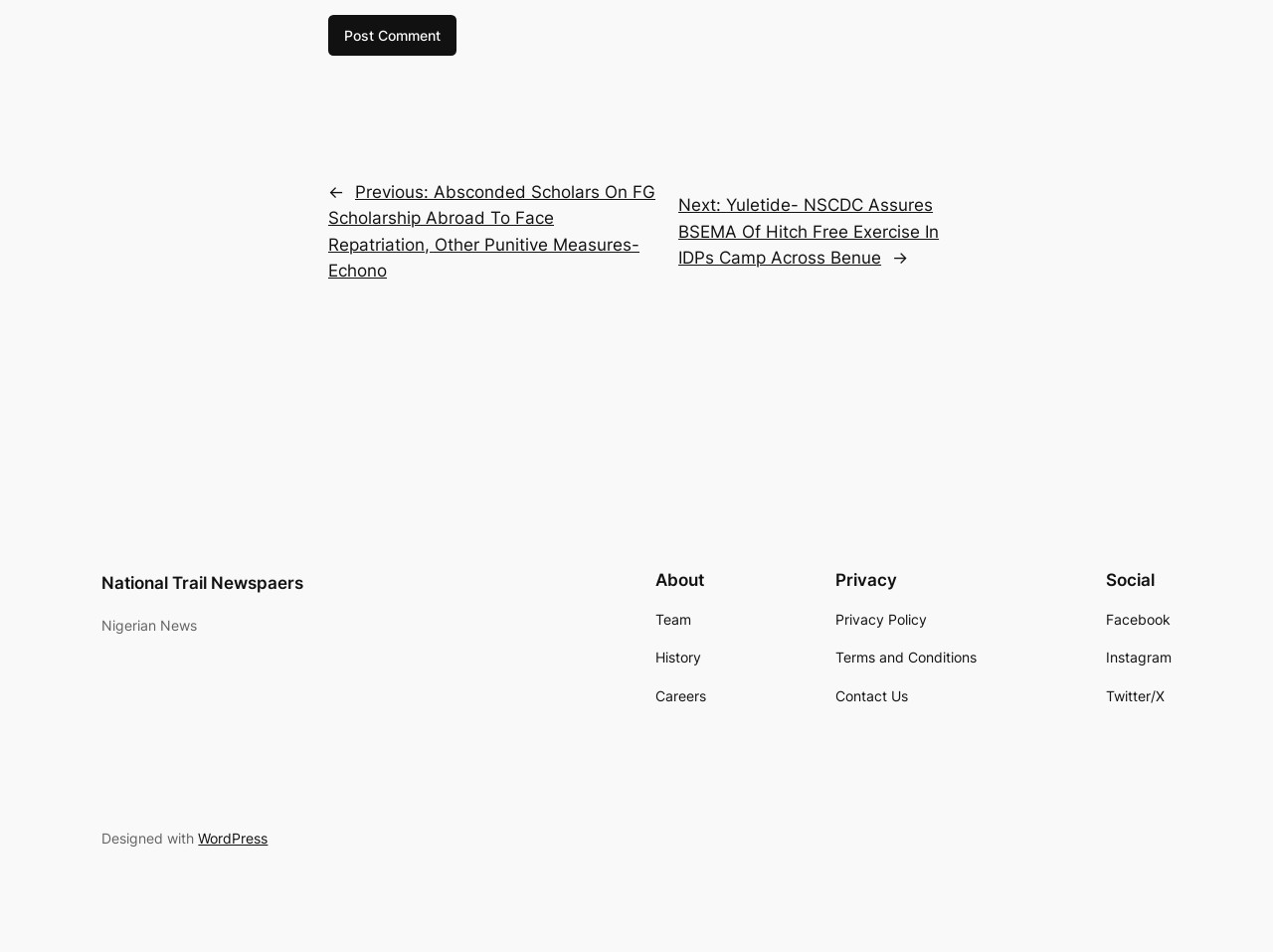Provide the bounding box coordinates of the HTML element this sentence describes: "Influenza".

None